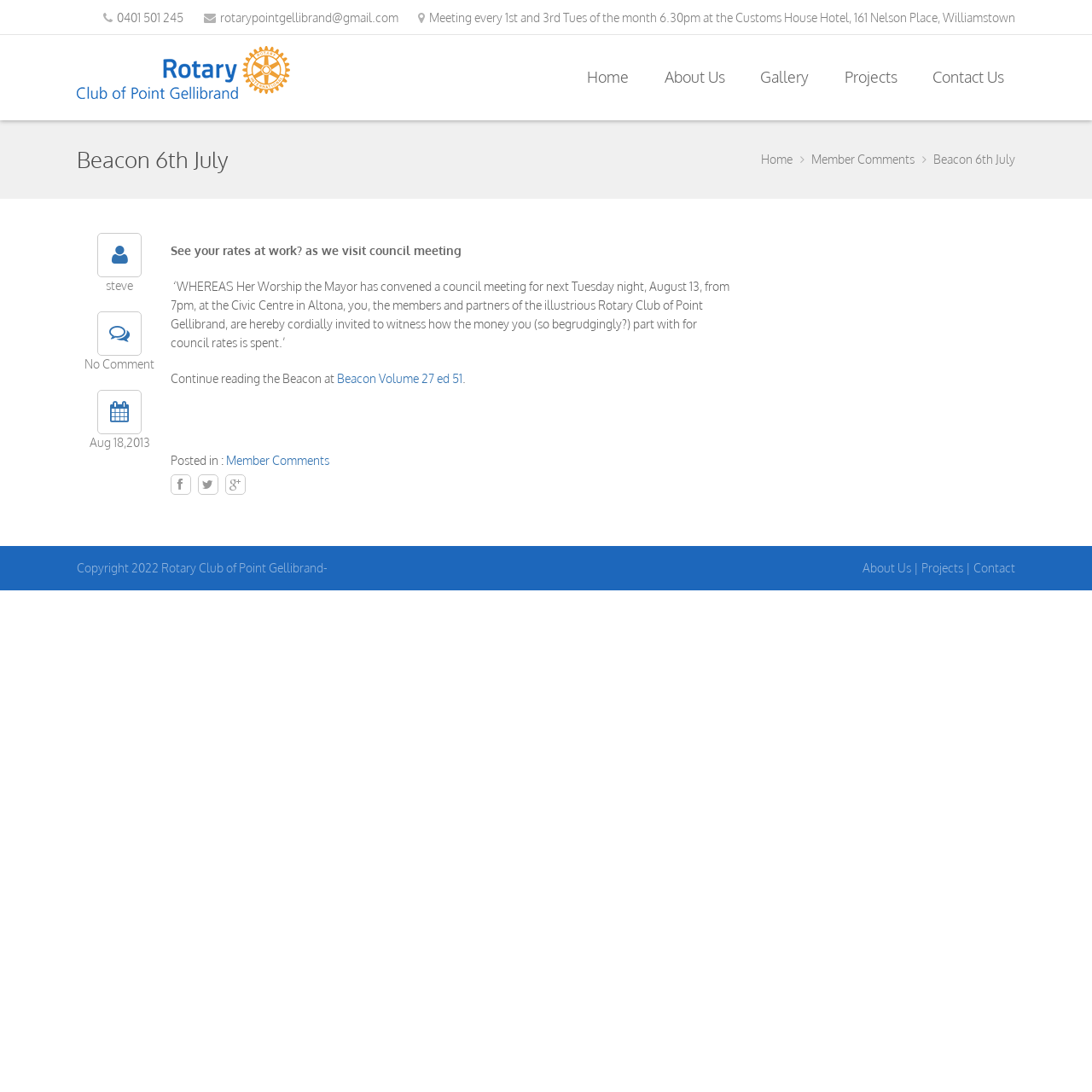Please reply to the following question using a single word or phrase: 
What is the name of the hotel where the Rotary Club of Point Gellibrand meets?

Customs House Hotel